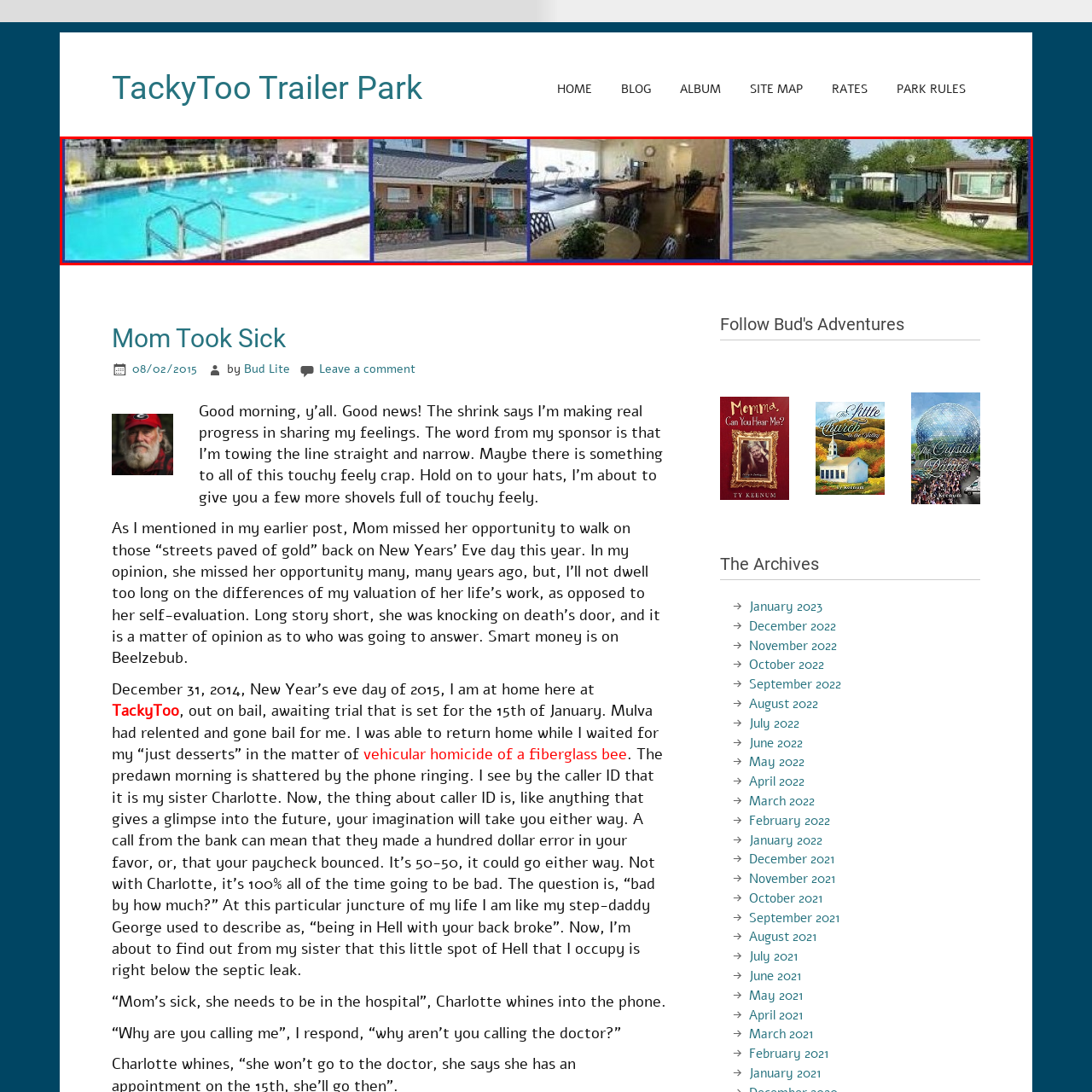Using the image highlighted in the red border, answer the following question concisely with a word or phrase:
What type of homes are in the TackyToo Trailer Park?

Mobile homes